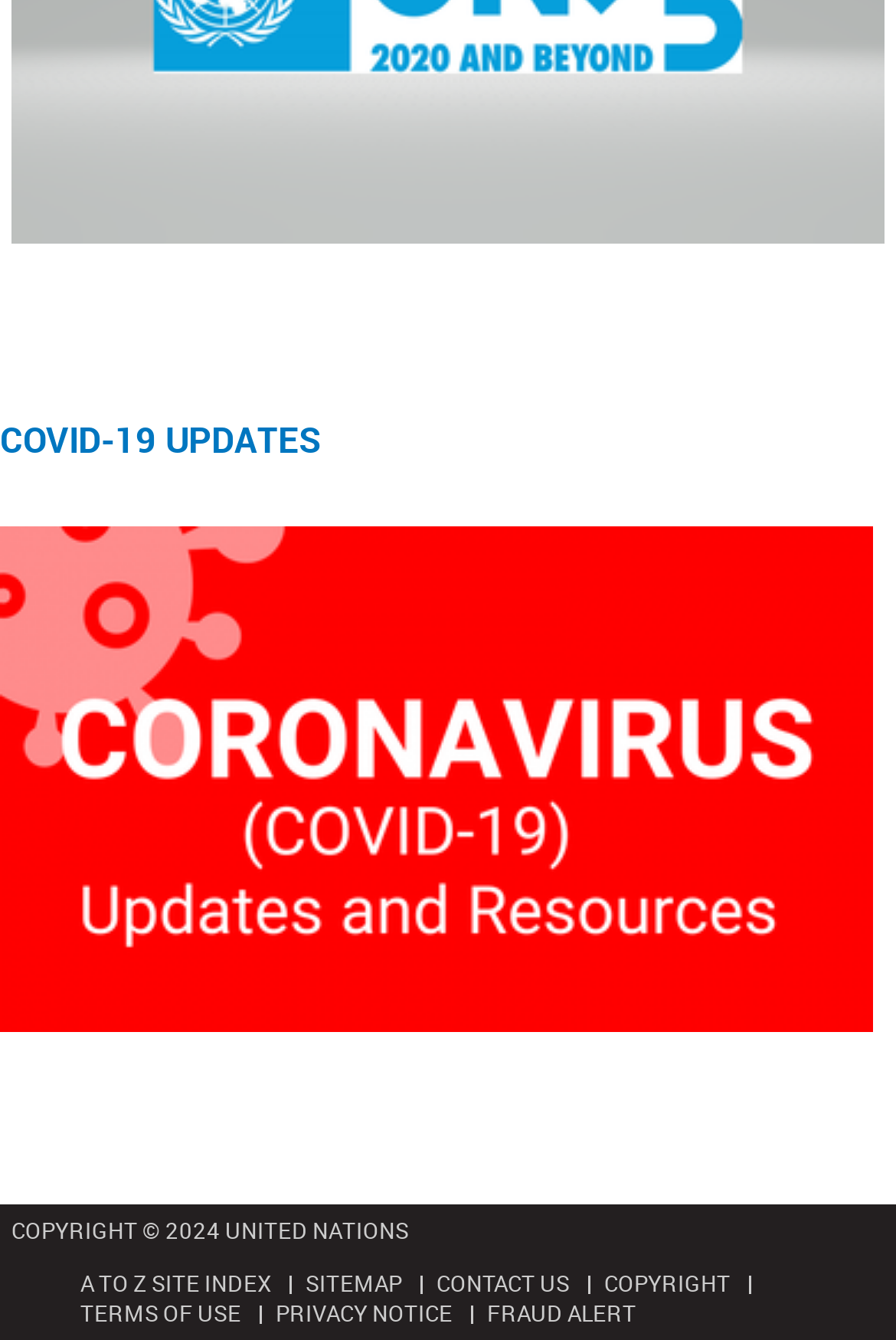Locate the bounding box coordinates of the clickable area to execute the instruction: "click on Austria". Provide the coordinates as four float numbers between 0 and 1, represented as [left, top, right, bottom].

None